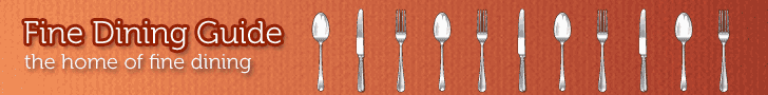What objects are arranged flanking the text?
Look at the image and answer the question with a single word or phrase.

polished silverware